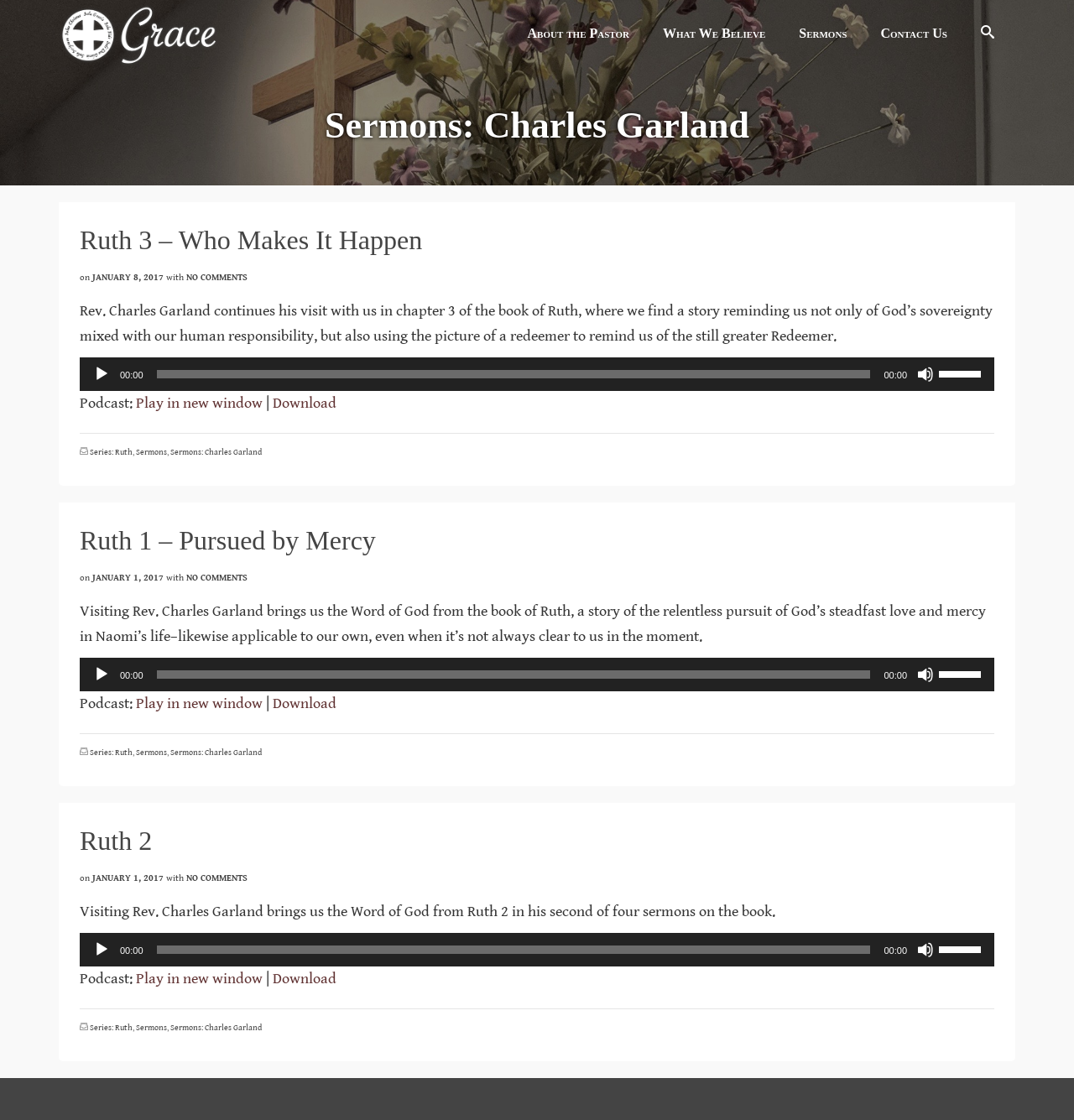Please locate the bounding box coordinates for the element that should be clicked to achieve the following instruction: "Click the 'About the Pastor' link". Ensure the coordinates are given as four float numbers between 0 and 1, i.e., [left, top, right, bottom].

[0.475, 0.0, 0.602, 0.06]